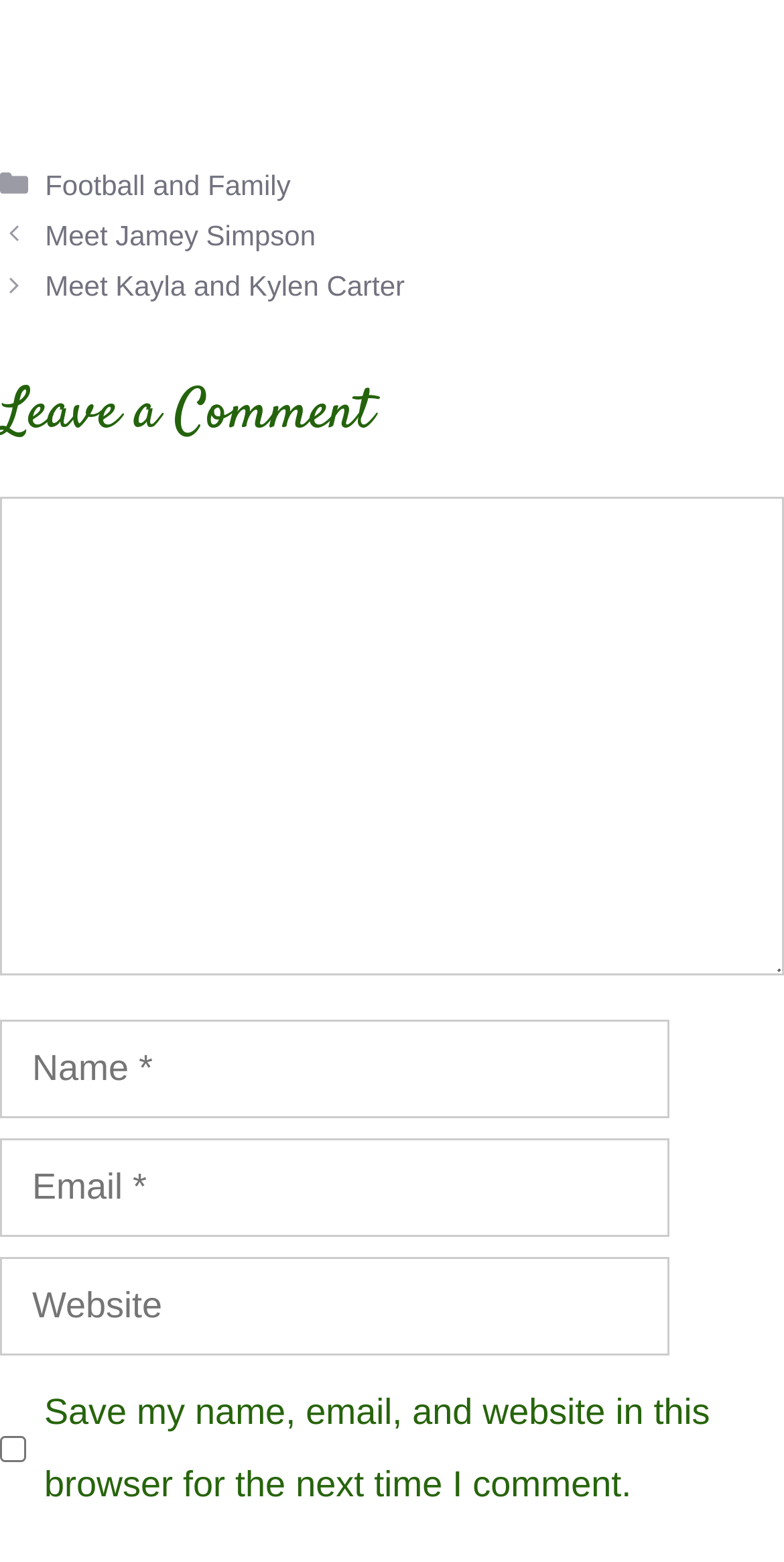Determine the bounding box coordinates of the section I need to click to execute the following instruction: "Check the 'Save my name, email, and website in this browser for the next time I comment' checkbox". Provide the coordinates as four float numbers between 0 and 1, i.e., [left, top, right, bottom].

[0.0, 0.919, 0.033, 0.935]